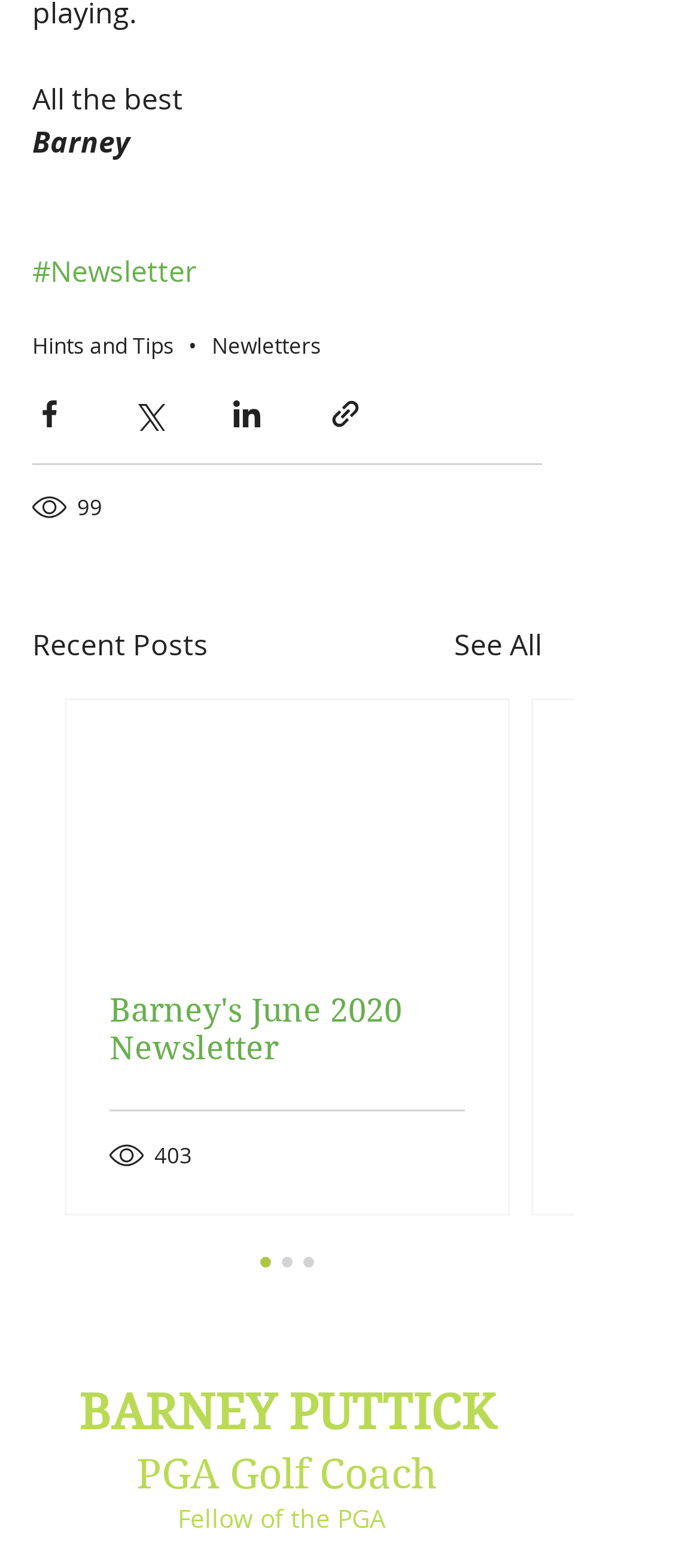What is the profession of Barney?
Give a single word or phrase as your answer by examining the image.

PGA Golf Coach